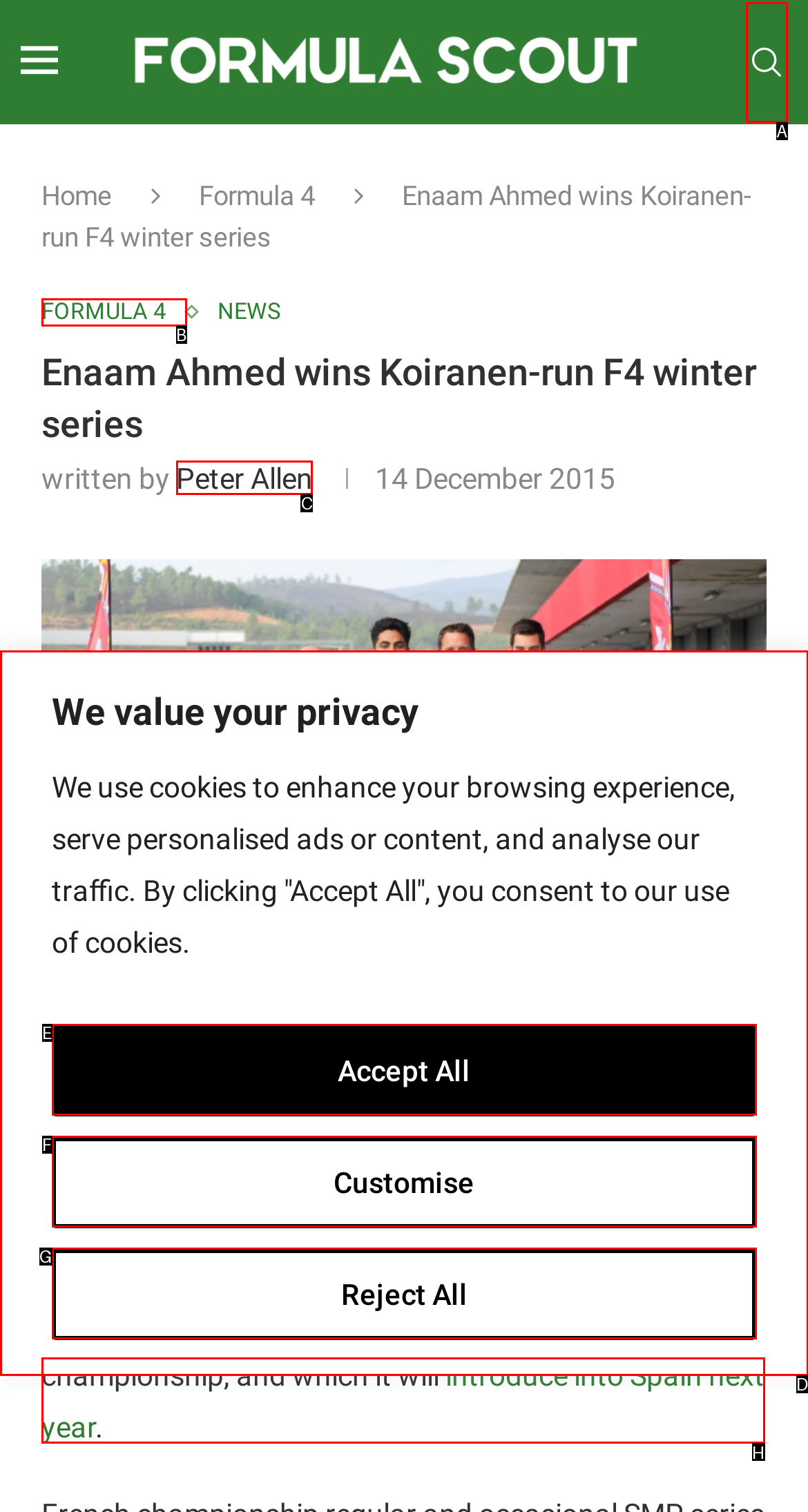Determine which HTML element to click to execute the following task: Login to the account Answer with the letter of the selected option.

None